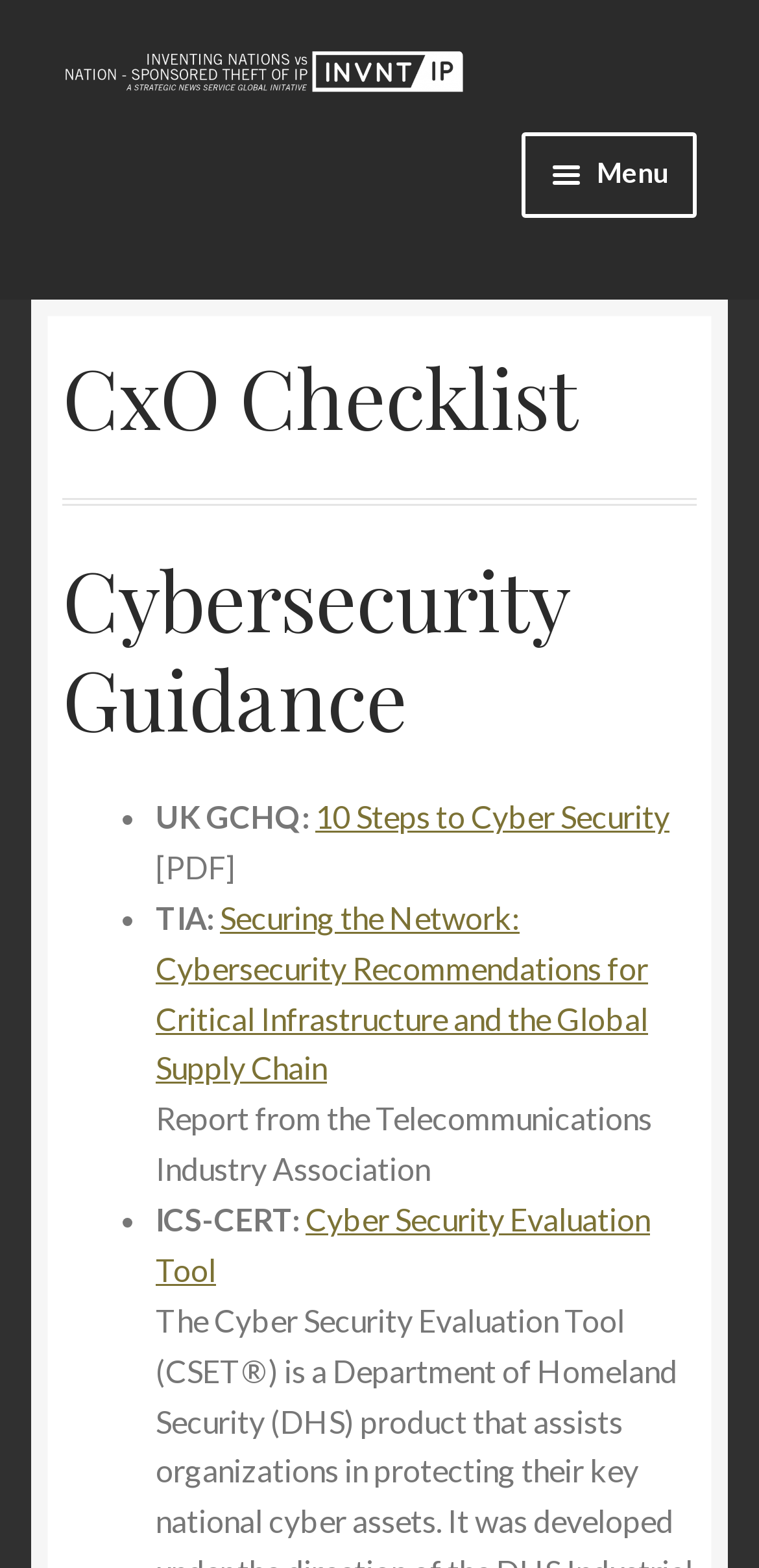Please provide a one-word or short phrase answer to the question:
What is the title of the second section?

Cybersecurity Guidance